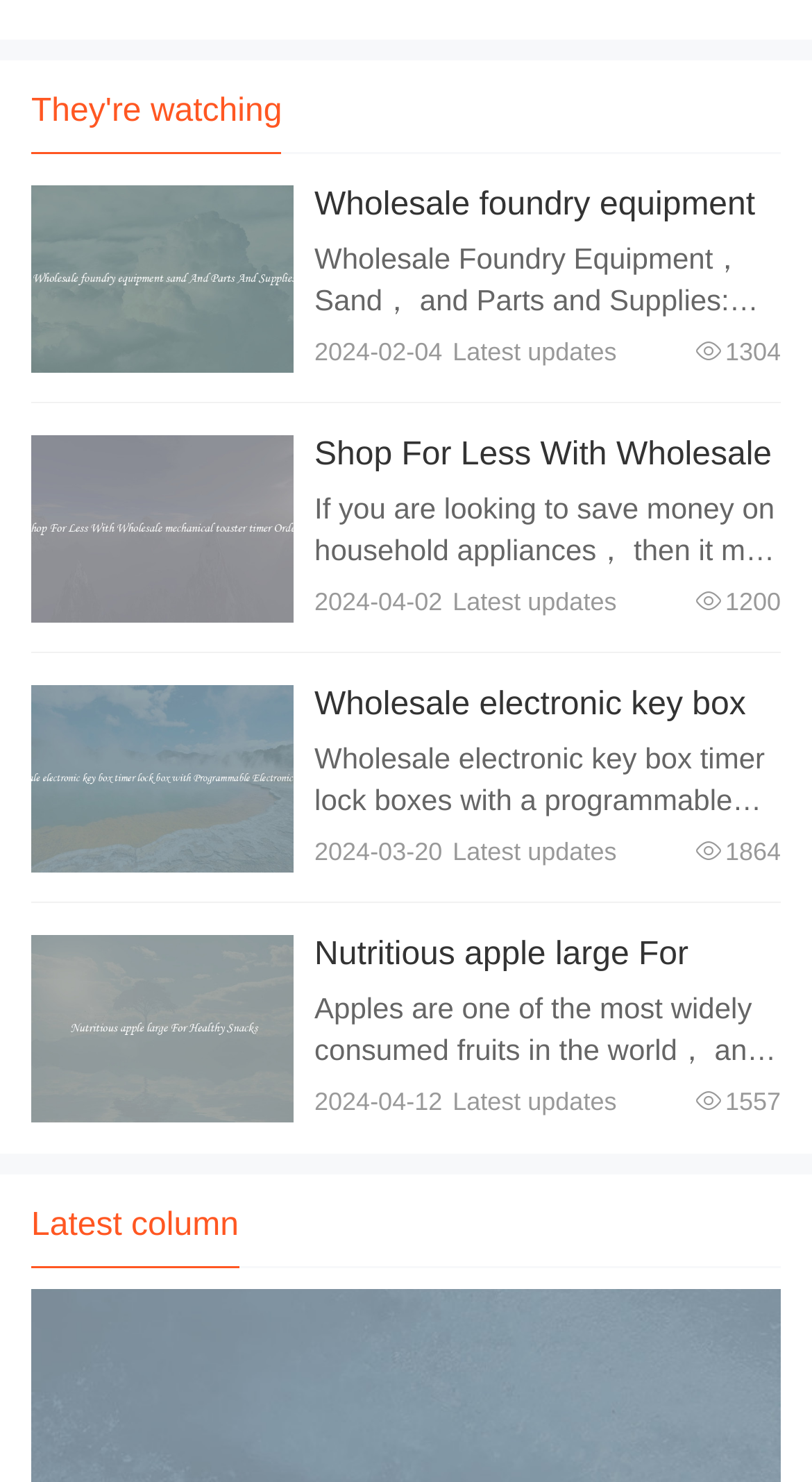Pinpoint the bounding box coordinates of the element you need to click to execute the following instruction: "Explore electronic key box timer lock box". The bounding box should be represented by four float numbers between 0 and 1, in the format [left, top, right, bottom].

[0.387, 0.463, 0.919, 0.571]